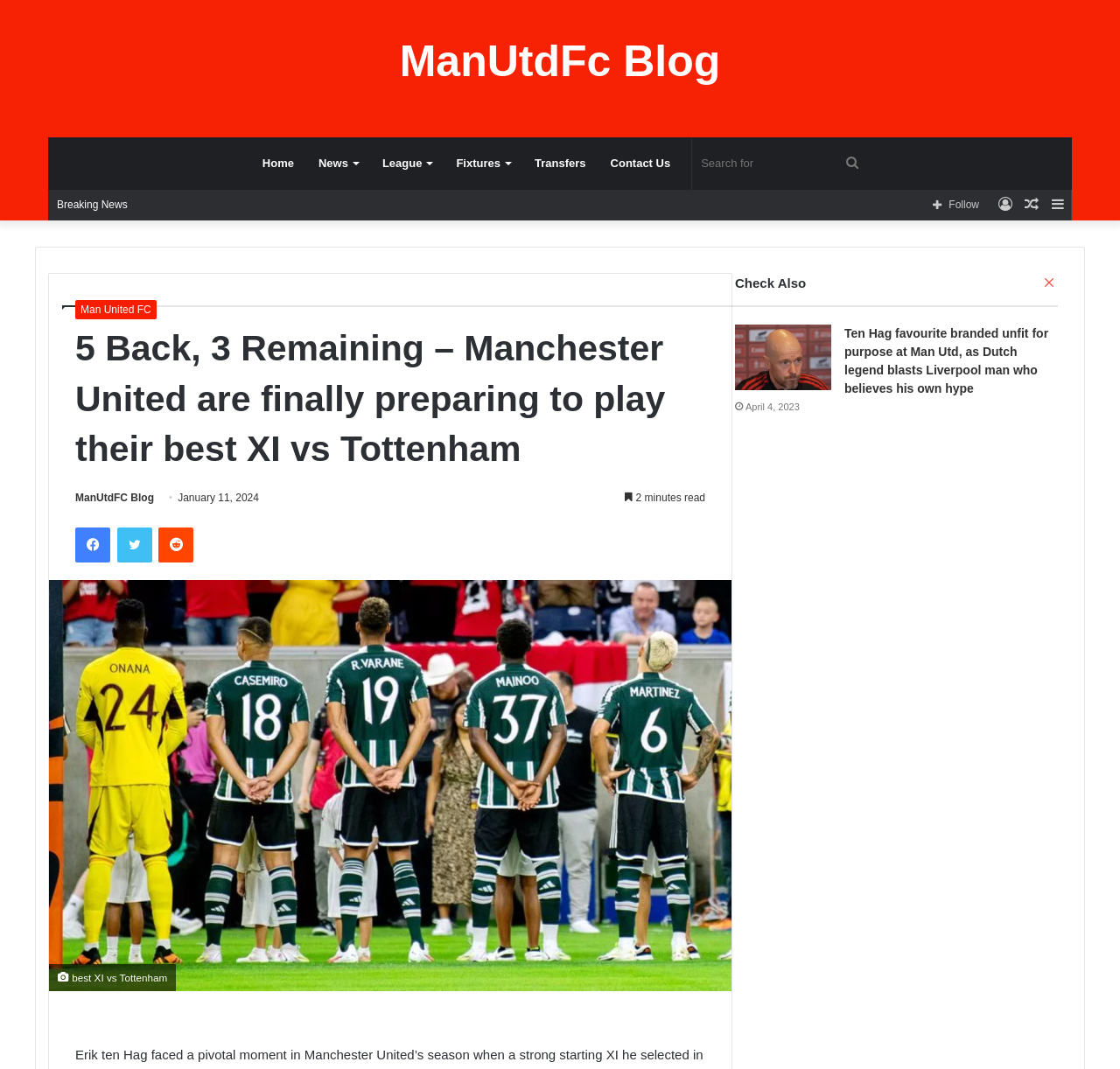What is the topic of the article below the main article?
Based on the image, please offer an in-depth response to the question.

I found the answer by looking at the link below the main article, which says 'Ten Hag favourite branded unfit for purpose at Man Utd, as Dutch legend blasts Liverpool man who believes his own hype'.